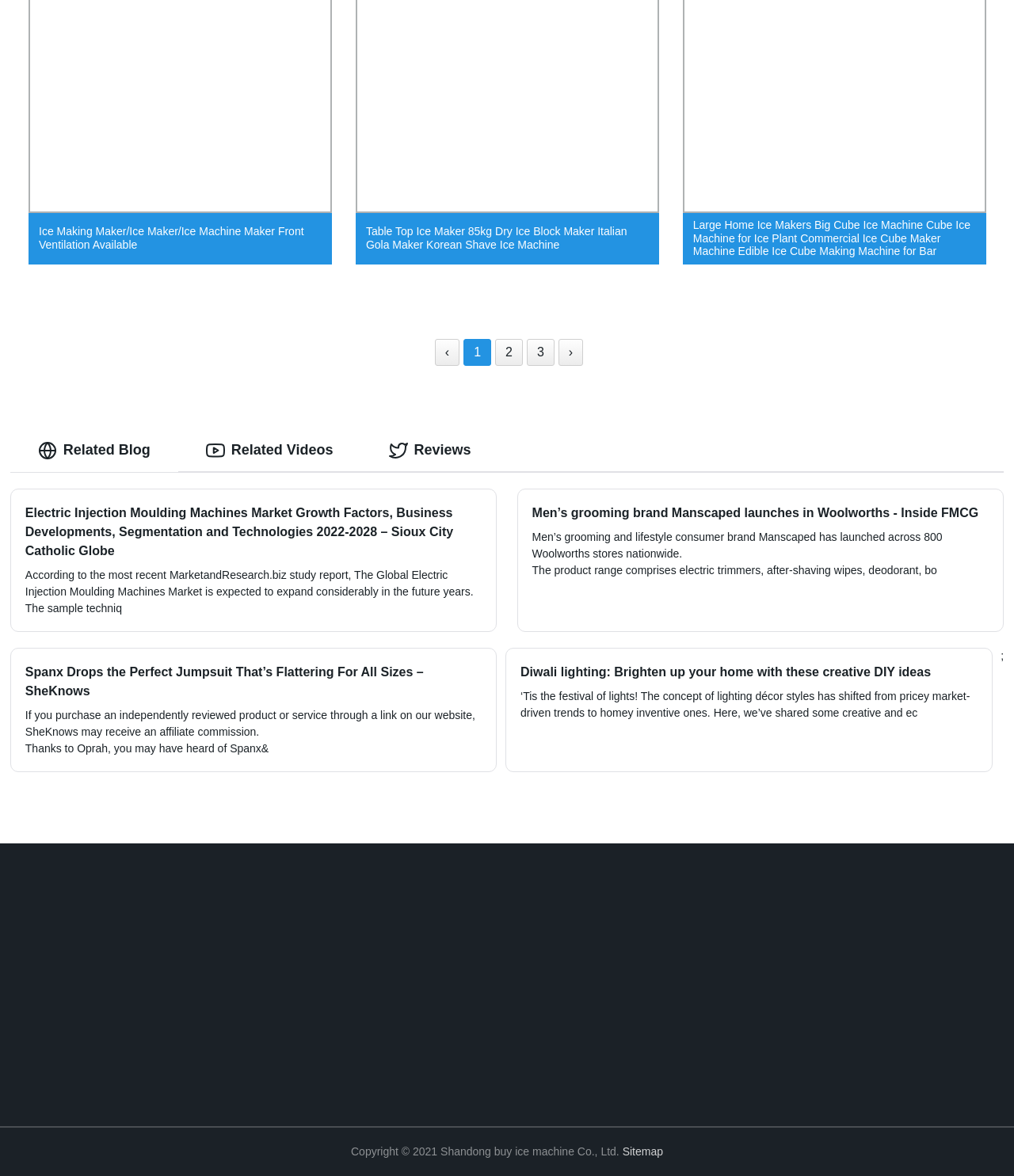Please find the bounding box coordinates (top-left x, top-left y, bottom-right x, bottom-right y) in the screenshot for the UI element described as follows: 3 Tier Jewelry Organizer

[0.845, 0.871, 0.989, 0.892]